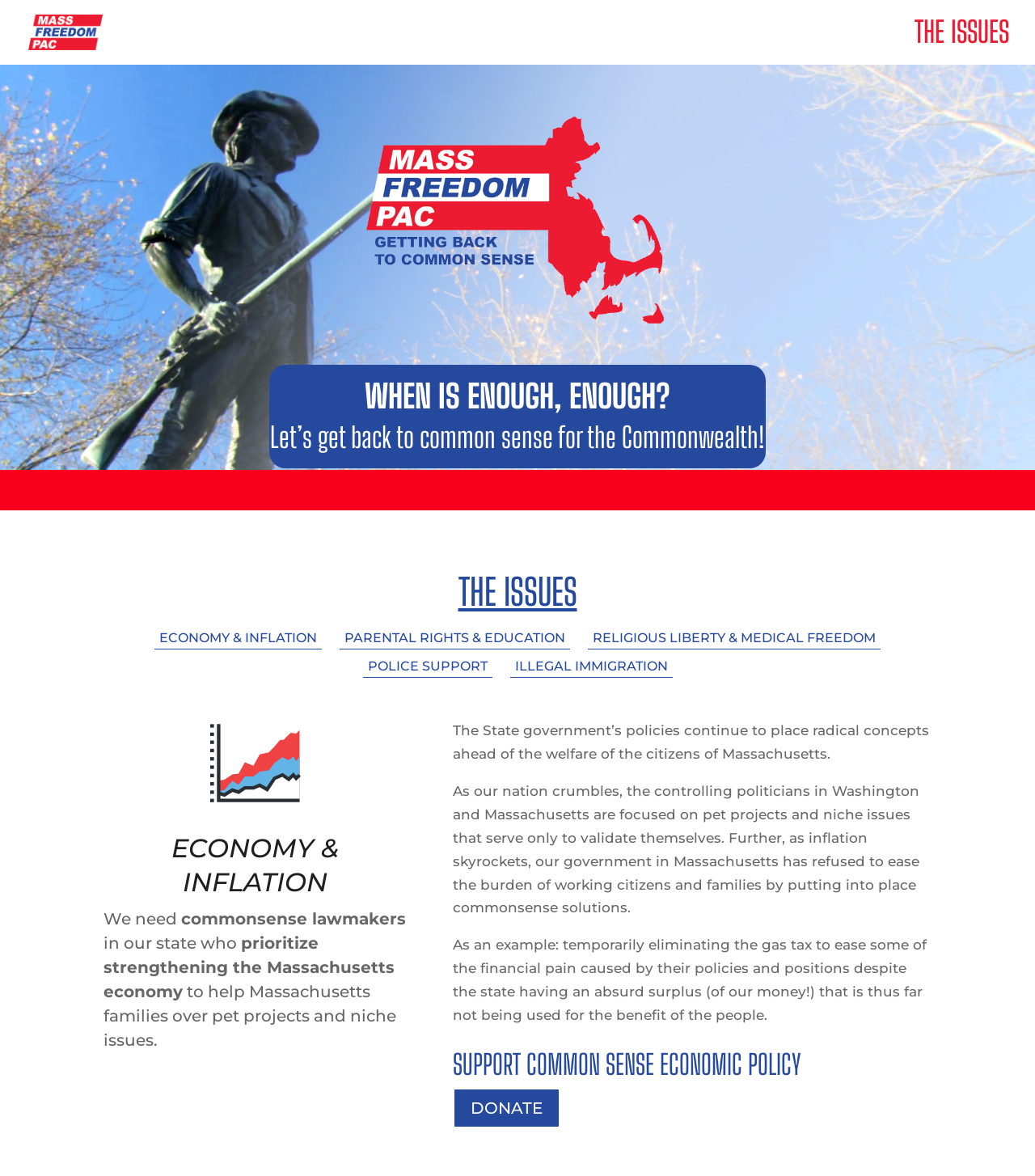Please determine the bounding box coordinates of the clickable area required to carry out the following instruction: "Support common sense economic policy by donating". The coordinates must be four float numbers between 0 and 1, represented as [left, top, right, bottom].

[0.438, 0.925, 0.541, 0.96]